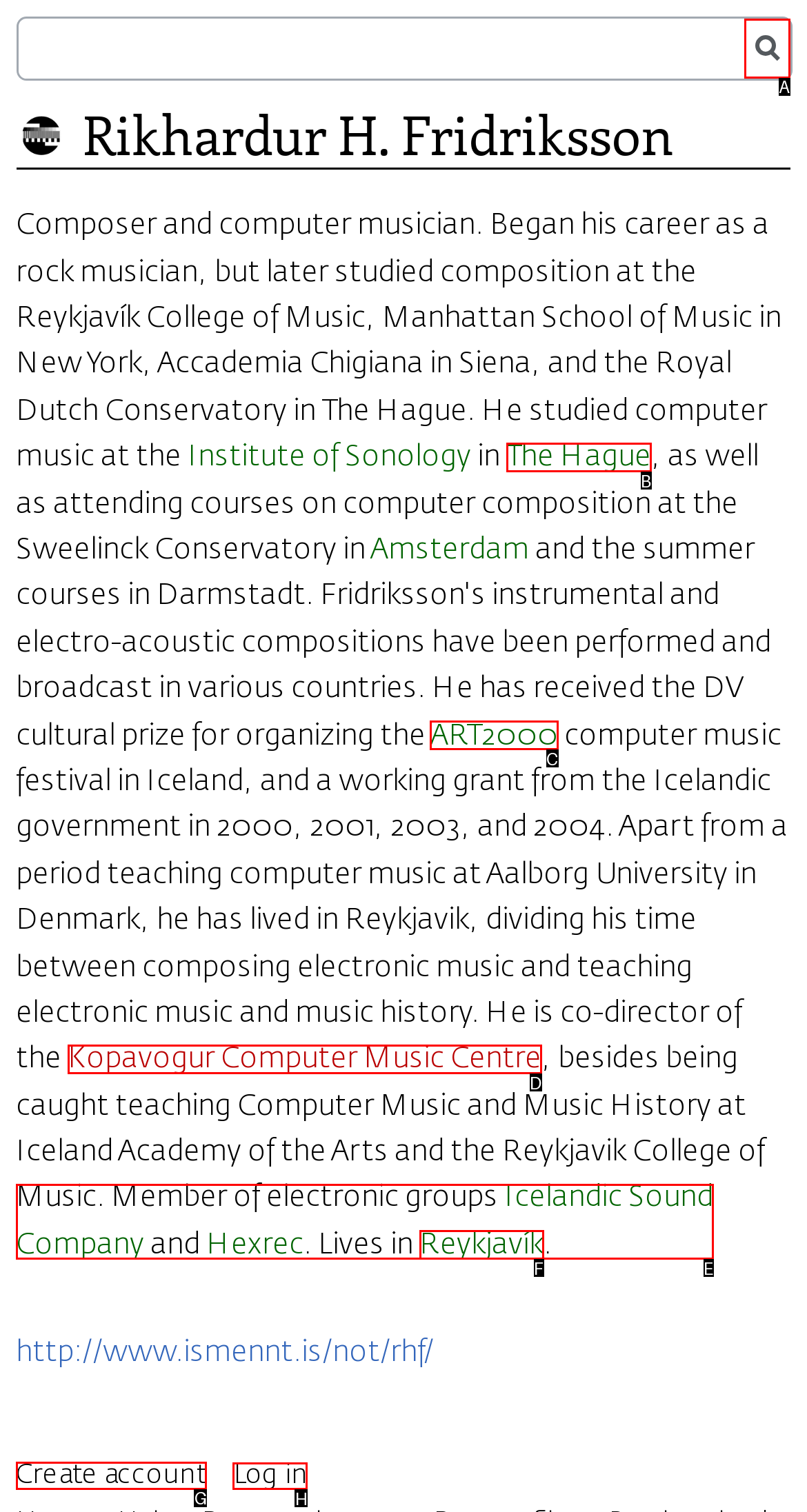Select the appropriate HTML element to click on to finish the task: Create account.
Answer with the letter corresponding to the selected option.

G